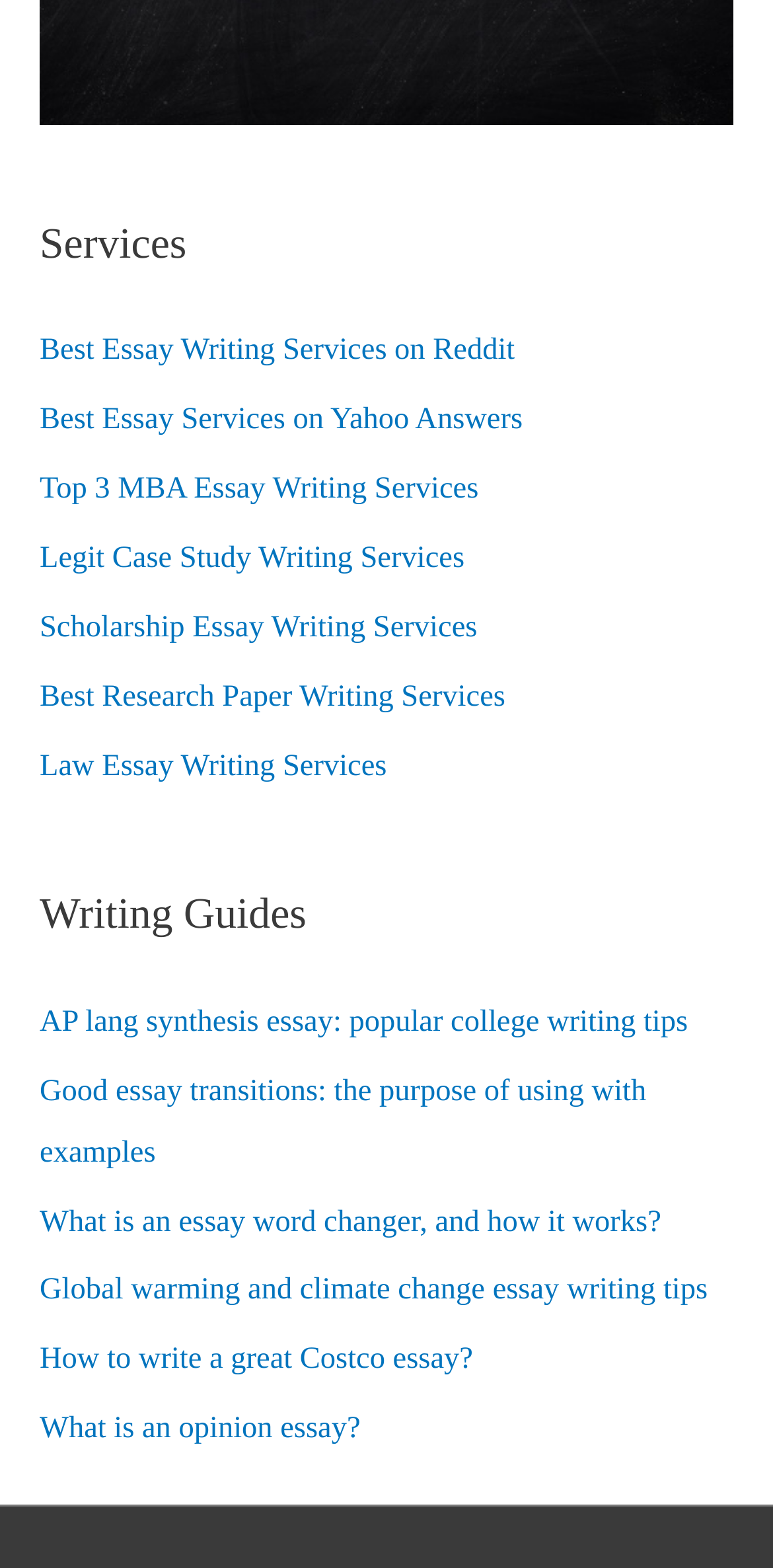Could you specify the bounding box coordinates for the clickable section to complete the following instruction: "View 'Best Research Paper Writing Services'"?

[0.051, 0.433, 0.654, 0.455]